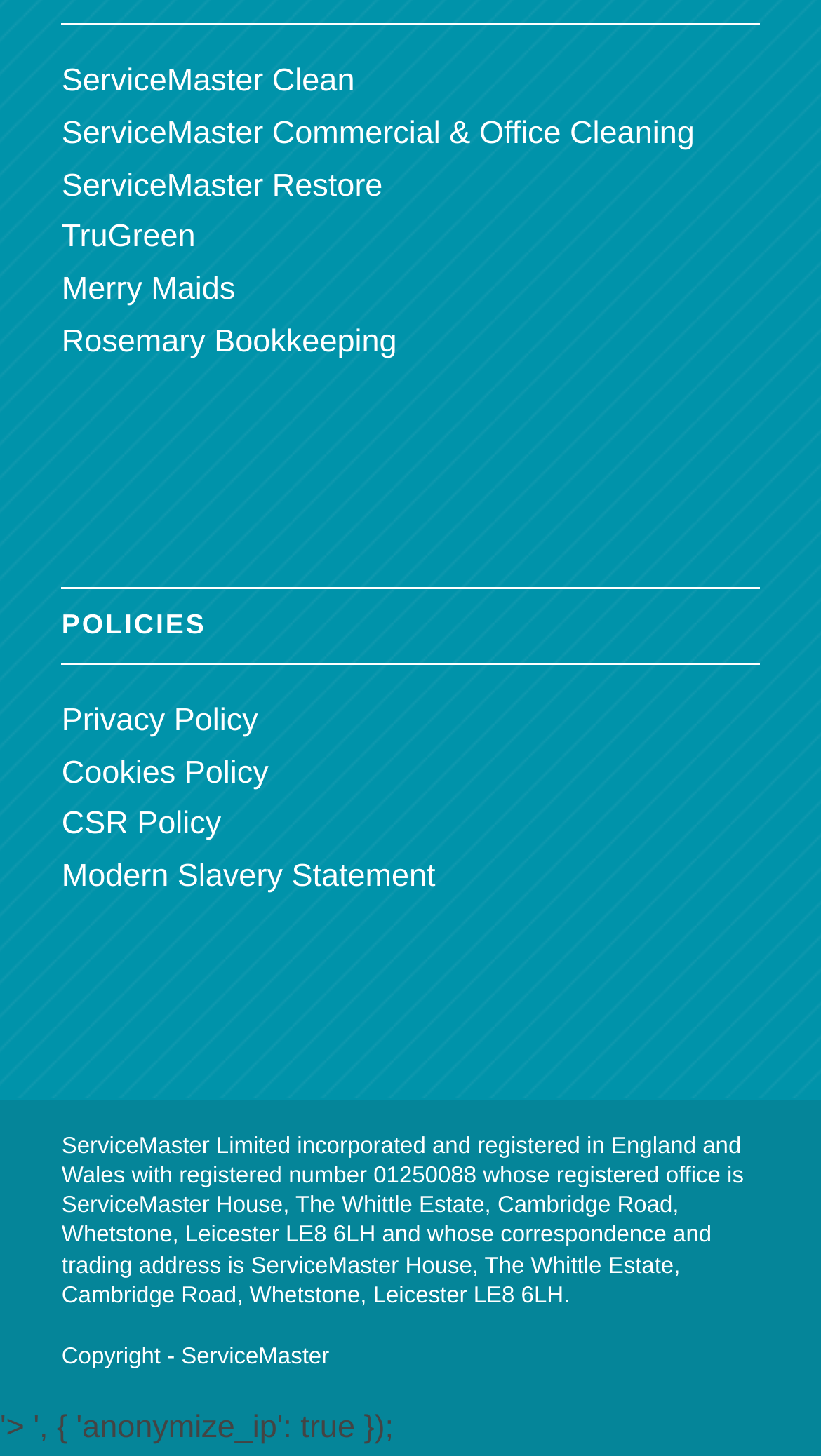Answer the following query concisely with a single word or phrase:
What is the copyright information?

Copyright - ServiceMaster